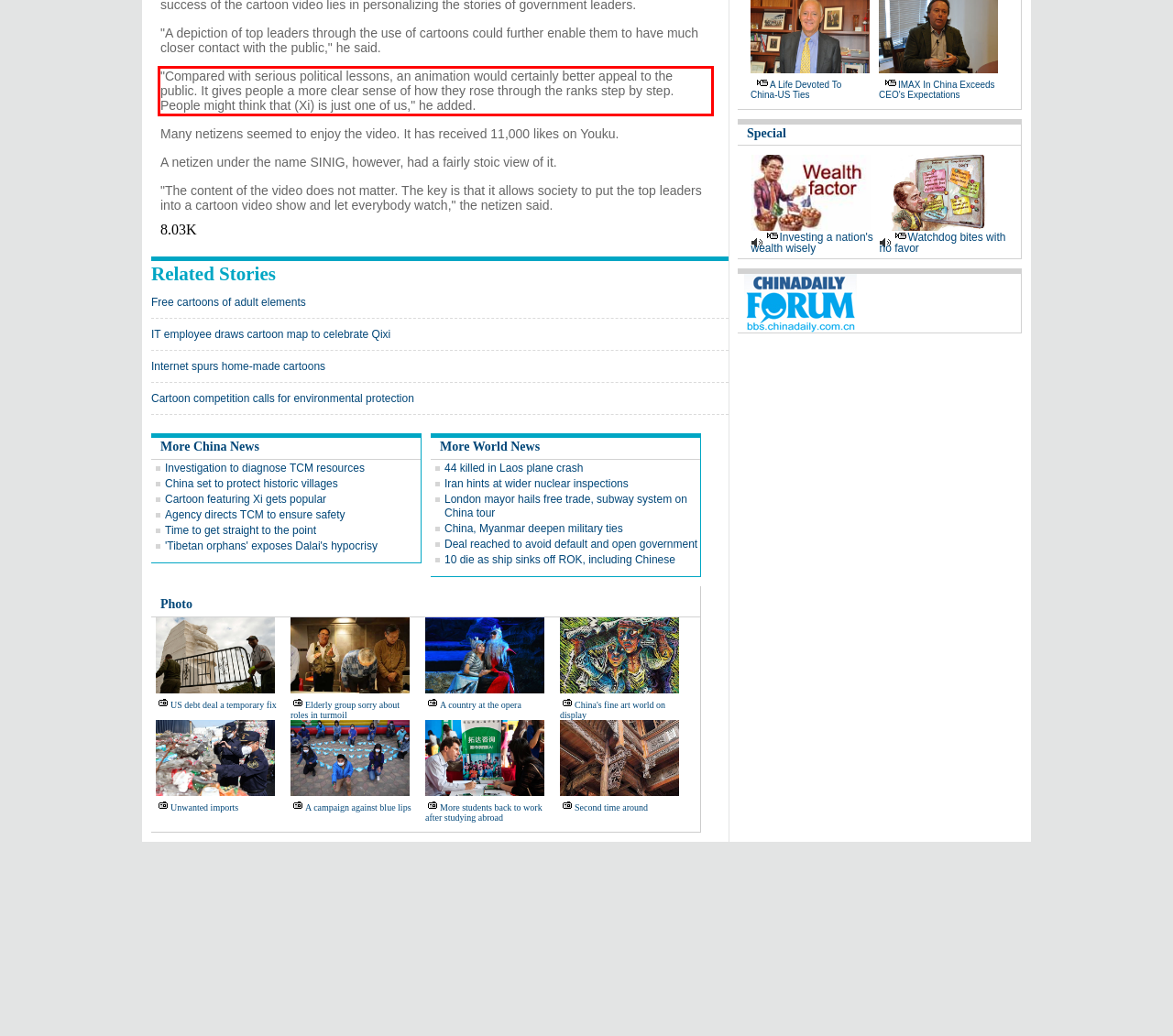Please use OCR to extract the text content from the red bounding box in the provided webpage screenshot.

"Compared with serious political lessons, an animation would certainly better appeal to the public. It gives people a more clear sense of how they rose through the ranks step by step. People might think that (Xi) is just one of us," he added.